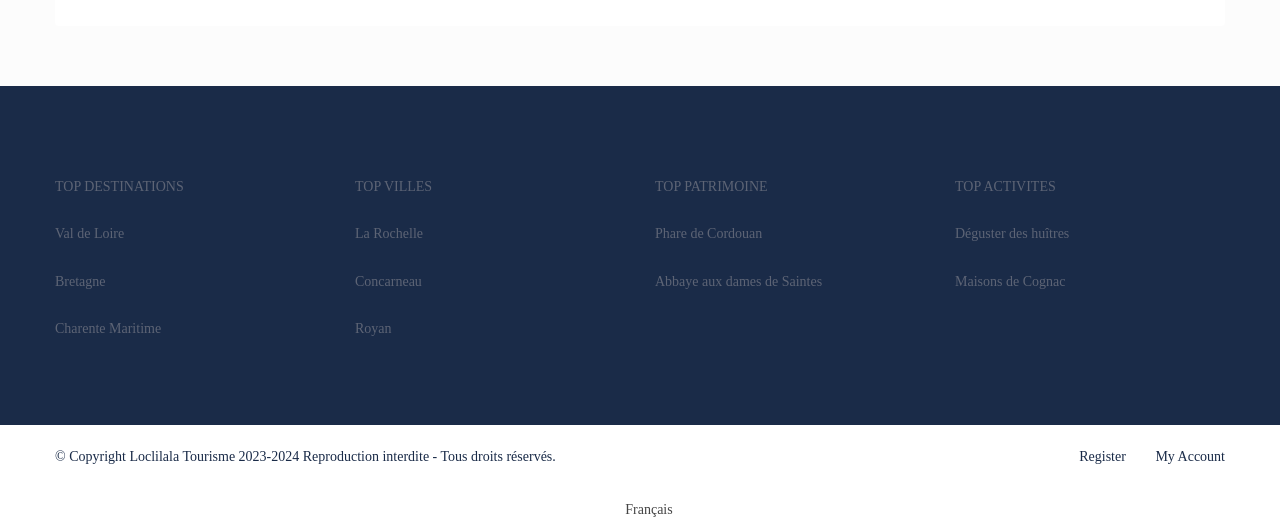Provide the bounding box coordinates of the section that needs to be clicked to accomplish the following instruction: "View 'Calendar & Rides List'."

None